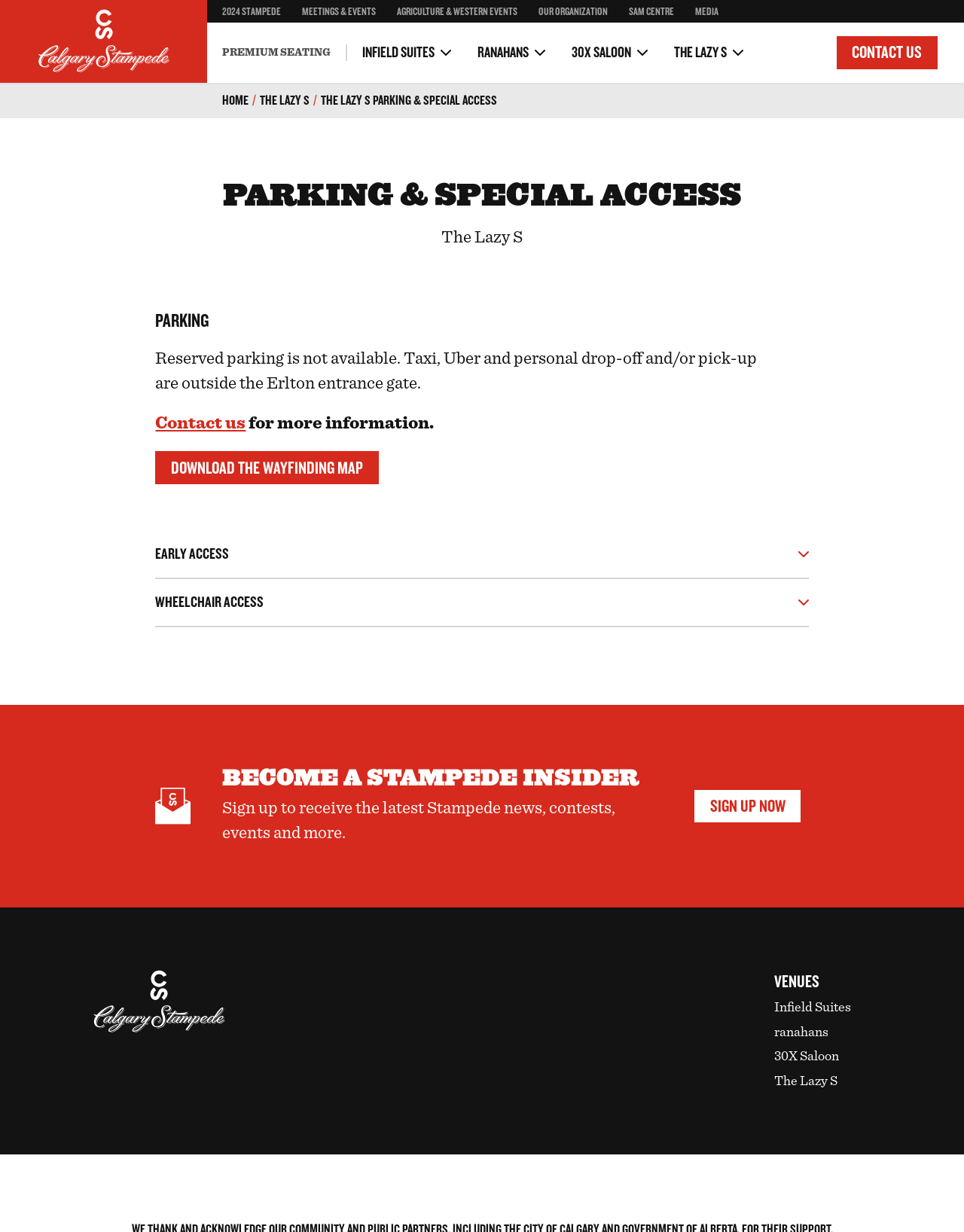Construct a comprehensive caption that outlines the webpage's structure and content.

The webpage is about Parking and Special Access at The Lazy S, which is part of the Calgary Stampede. At the top, there is a Calgary Stampede logo, followed by a navigation menu with links to various sections of the website, including 2024 Stampede, Meetings & Events, Agriculture & Western Events, and more.

Below the navigation menu, there is a section with several buttons and links related to premium seating, infield suites, and other venues. On the left side of this section, there are links to Booking & Charges, Getting Your AXS Tickets, and Terms & Conditions.

The main content of the webpage is divided into two sections: Parking and Special Access. The Parking section explains that reserved parking is not available and provides information on taxi, Uber, and personal drop-off and pick-up locations. There is also a link to download a wayfinding map and buttons to access more information on early access and wheelchair access.

The Special Access section appears to be an accordion panel that can be expanded to reveal more information. Below this section, there is a call-to-action to become a Stampede Insider by signing up to receive the latest news, contests, events, and more.

At the bottom of the webpage, there is a section with links to various venues, including Infield Suites, Ranahans, 30X Saloon, and The Lazy S. Each venue is represented by a bullet point and a link to more information.